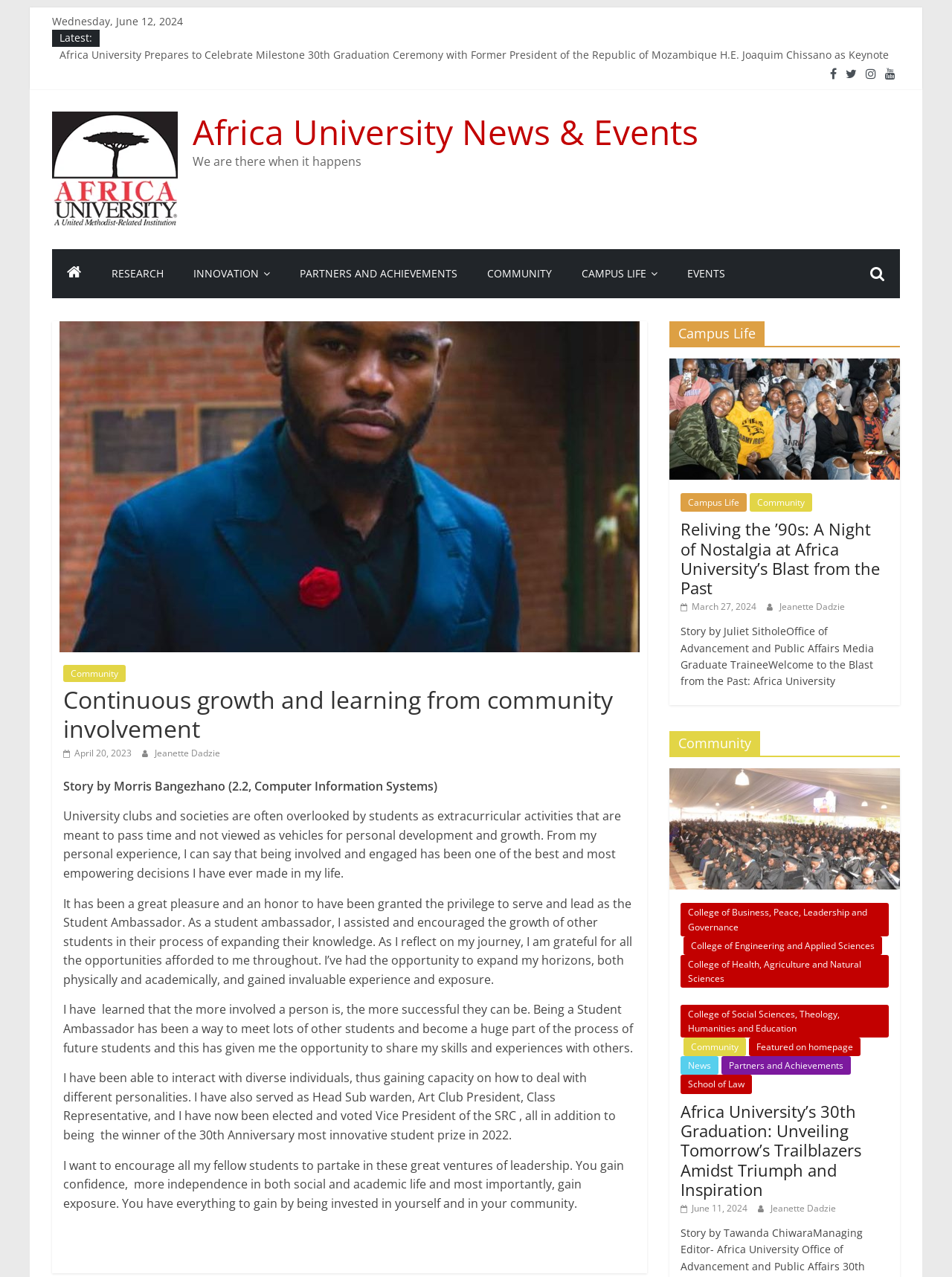Find the bounding box coordinates for the area that should be clicked to accomplish the instruction: "Click on the 'Africa University Prepares to Celebrate Milestone 30th Graduation Ceremony with Former President of the Republic of Mozambique H.E. Joaquim Chissano as Keynote Speaker' link".

[0.062, 0.037, 0.934, 0.061]